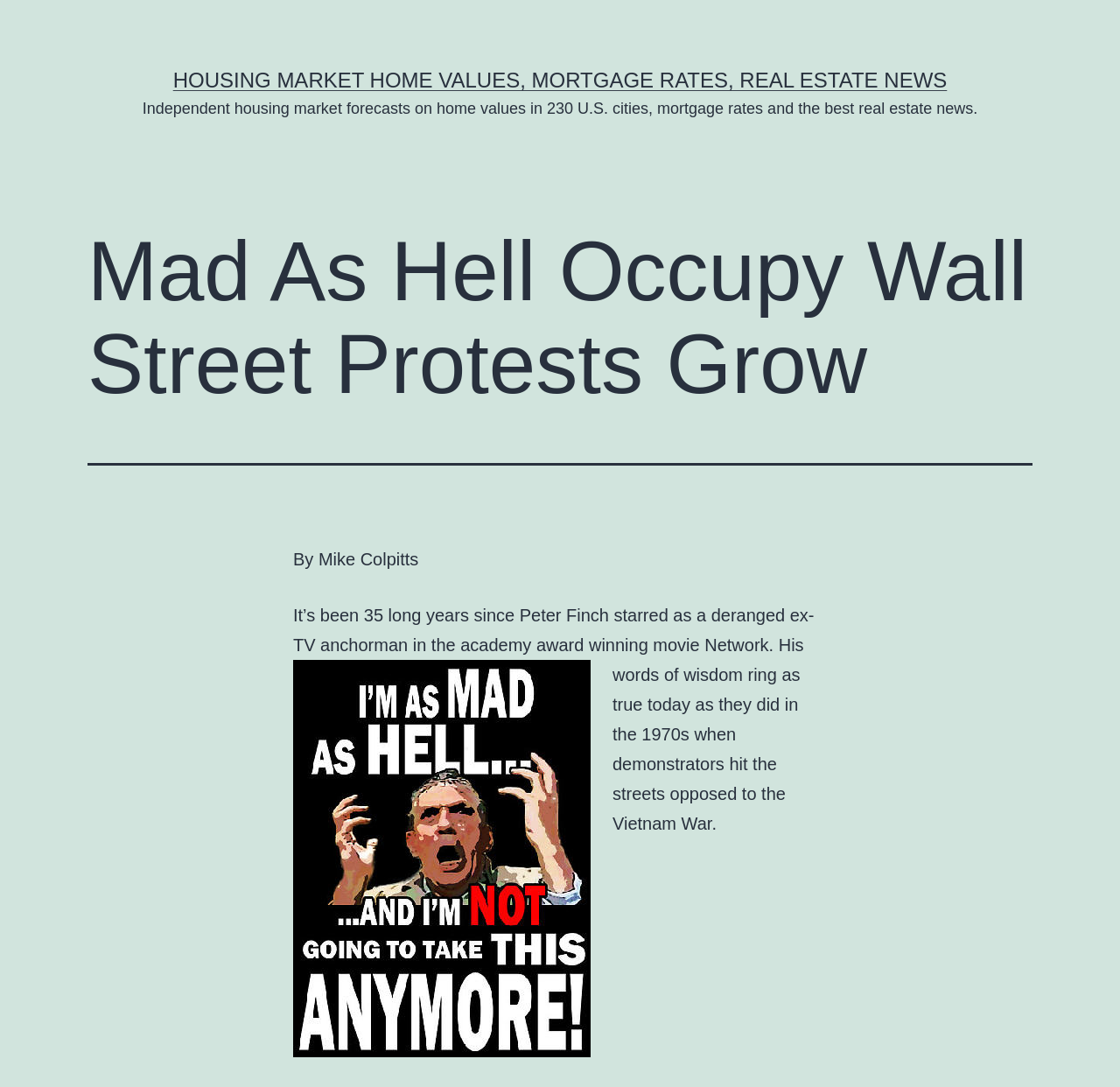What is the name of the movie mentioned?
Please answer using one word or phrase, based on the screenshot.

Network